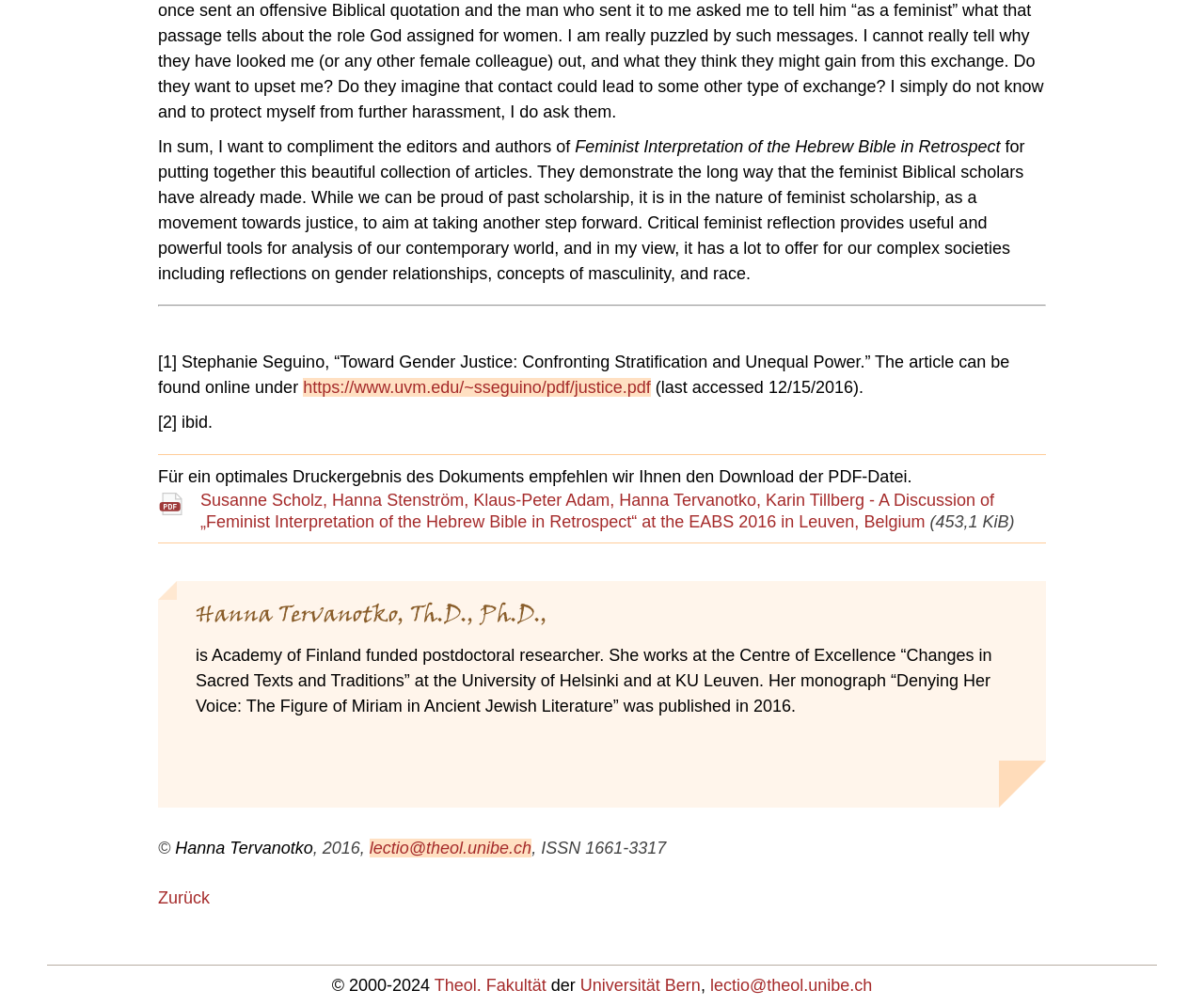Predict the bounding box coordinates for the UI element described as: "Theol. Fakultät". The coordinates should be four float numbers between 0 and 1, presented as [left, top, right, bottom].

[0.361, 0.97, 0.454, 0.989]